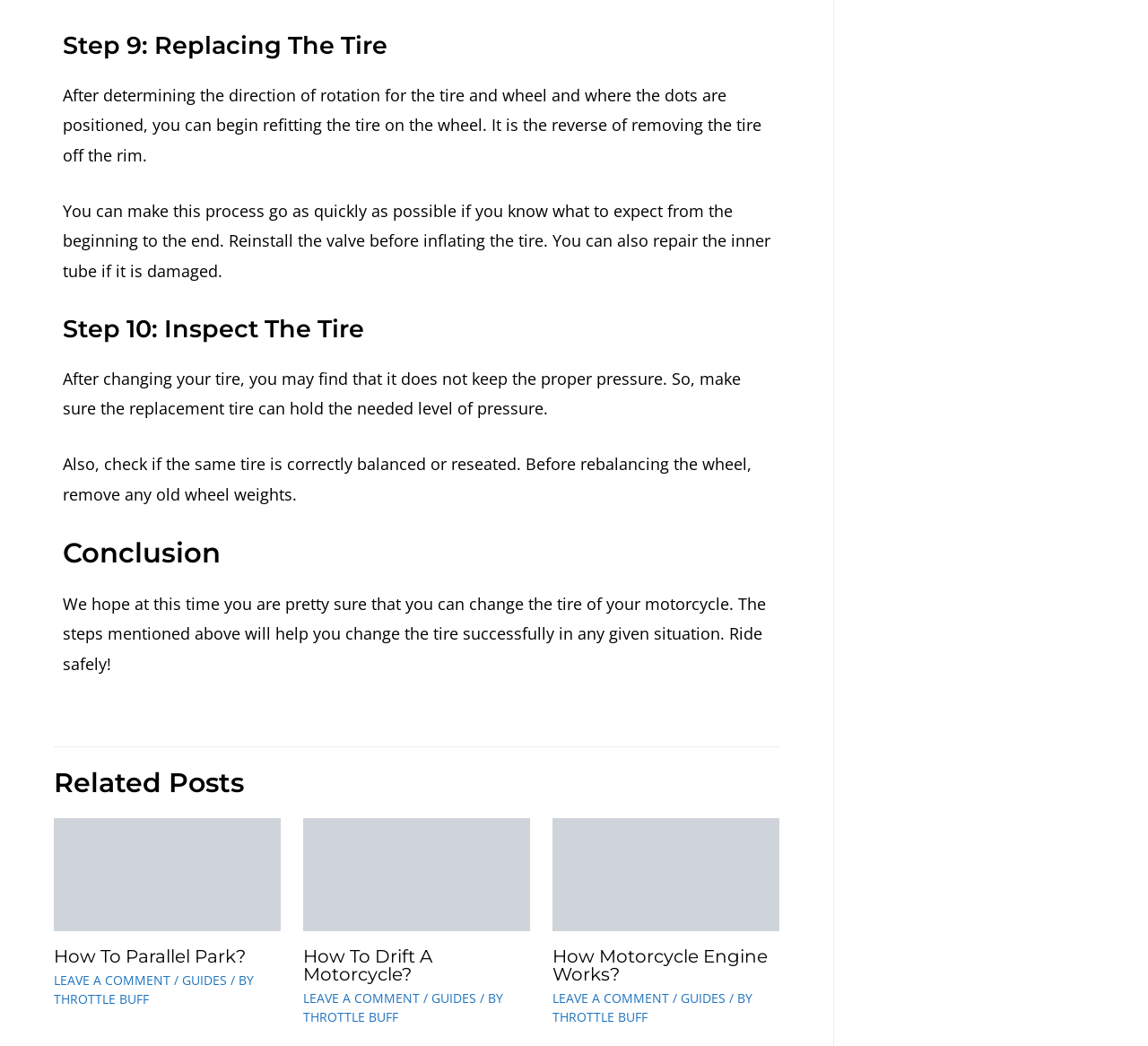Please answer the following question using a single word or phrase: 
What should be checked after changing the tire?

Tire pressure and balance